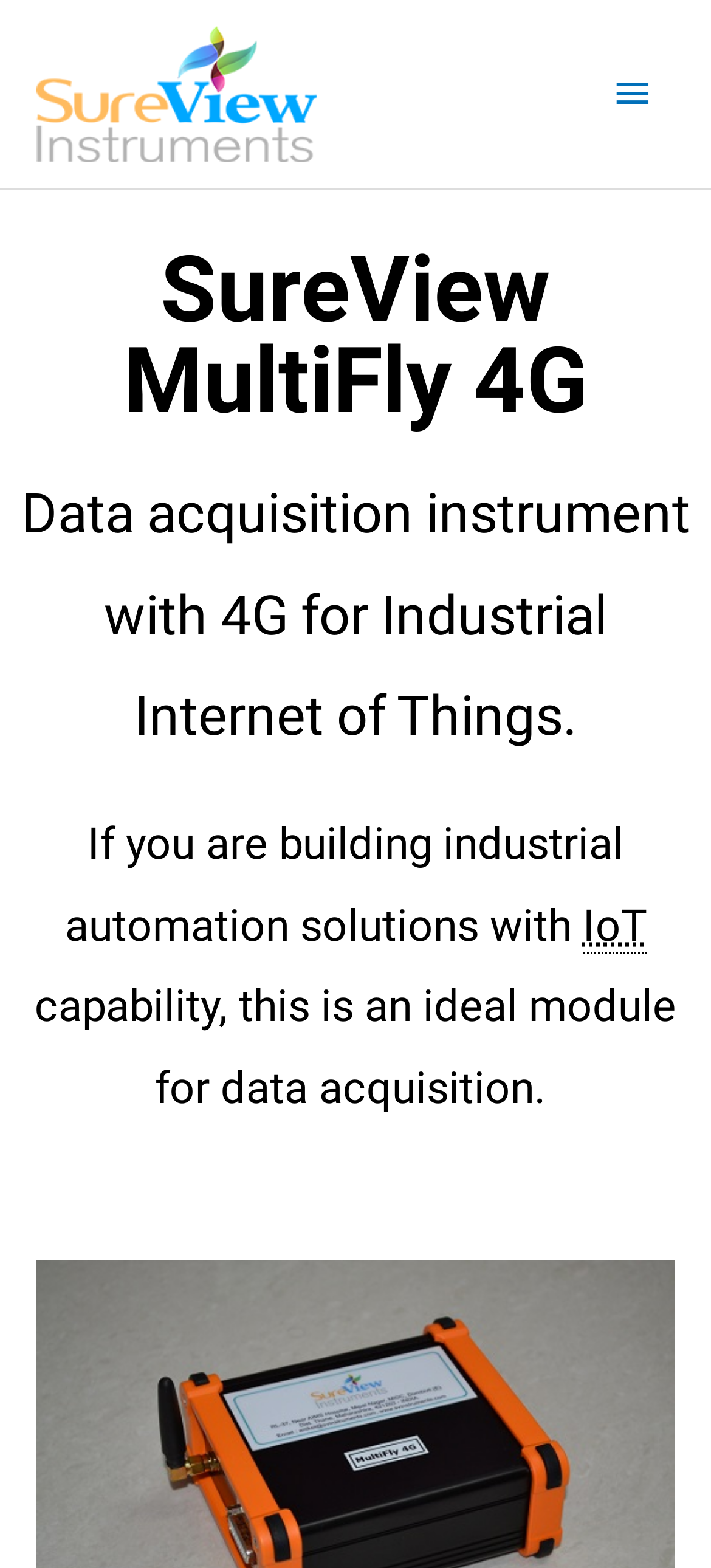Please answer the following question using a single word or phrase: 
What type of equipment is SureView Instruments for?

Test equipment for Fuel cells